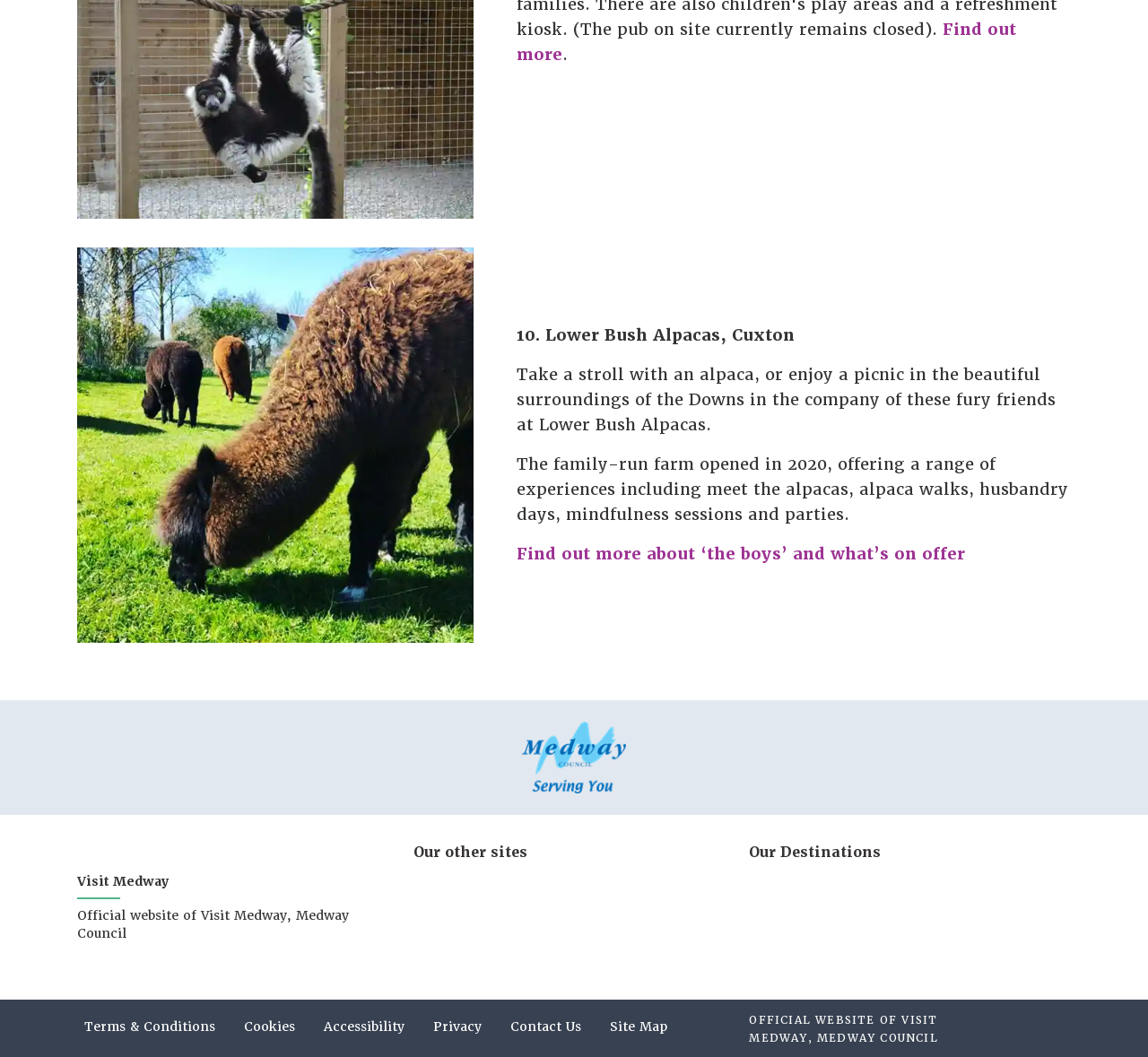Extract the bounding box coordinates for the UI element described as: "Contact Us".

[0.438, 0.956, 0.512, 0.987]